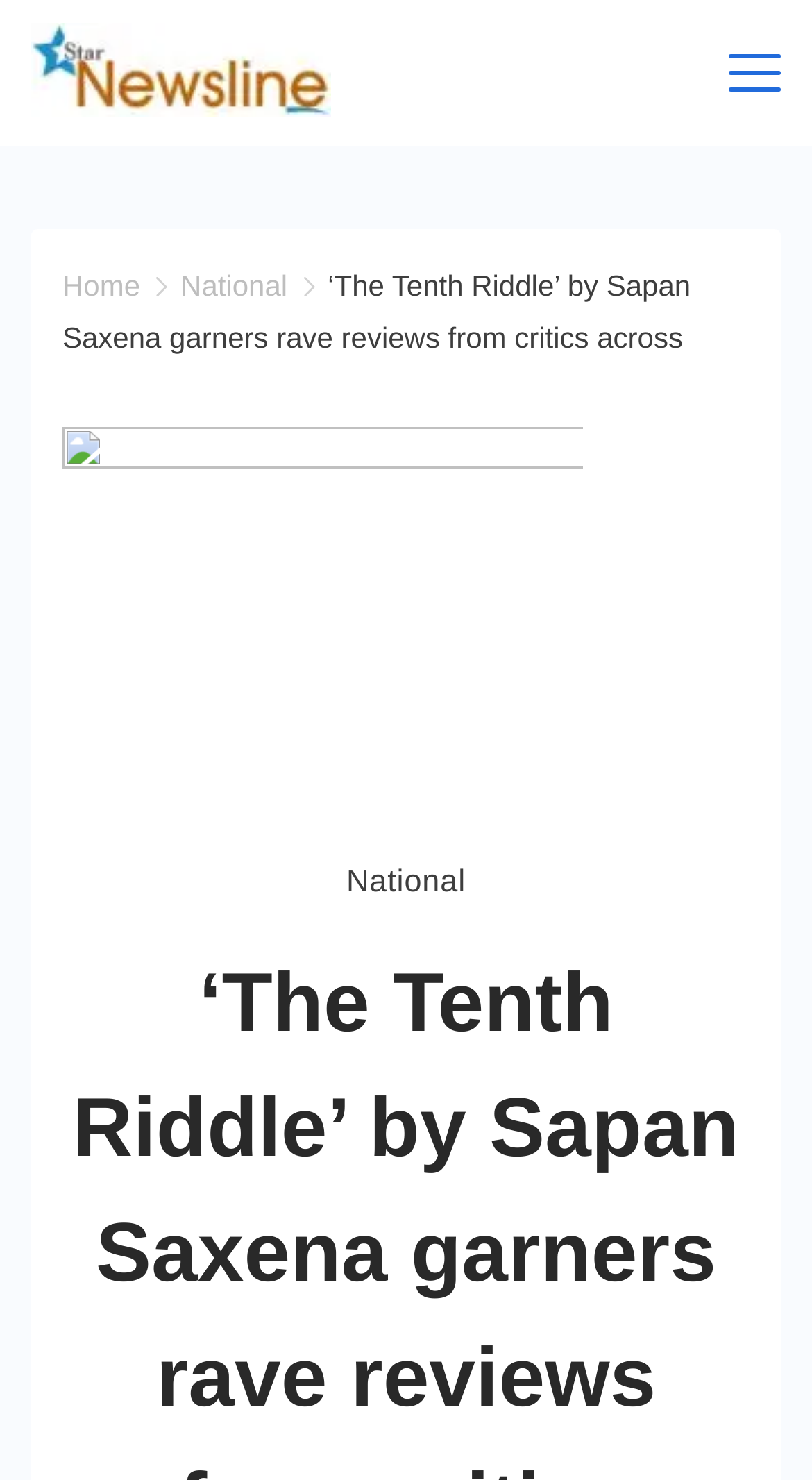Provide a single word or phrase answer to the question: 
What is the title of the article?

‘The Tenth Riddle’ by Sapan Saxena